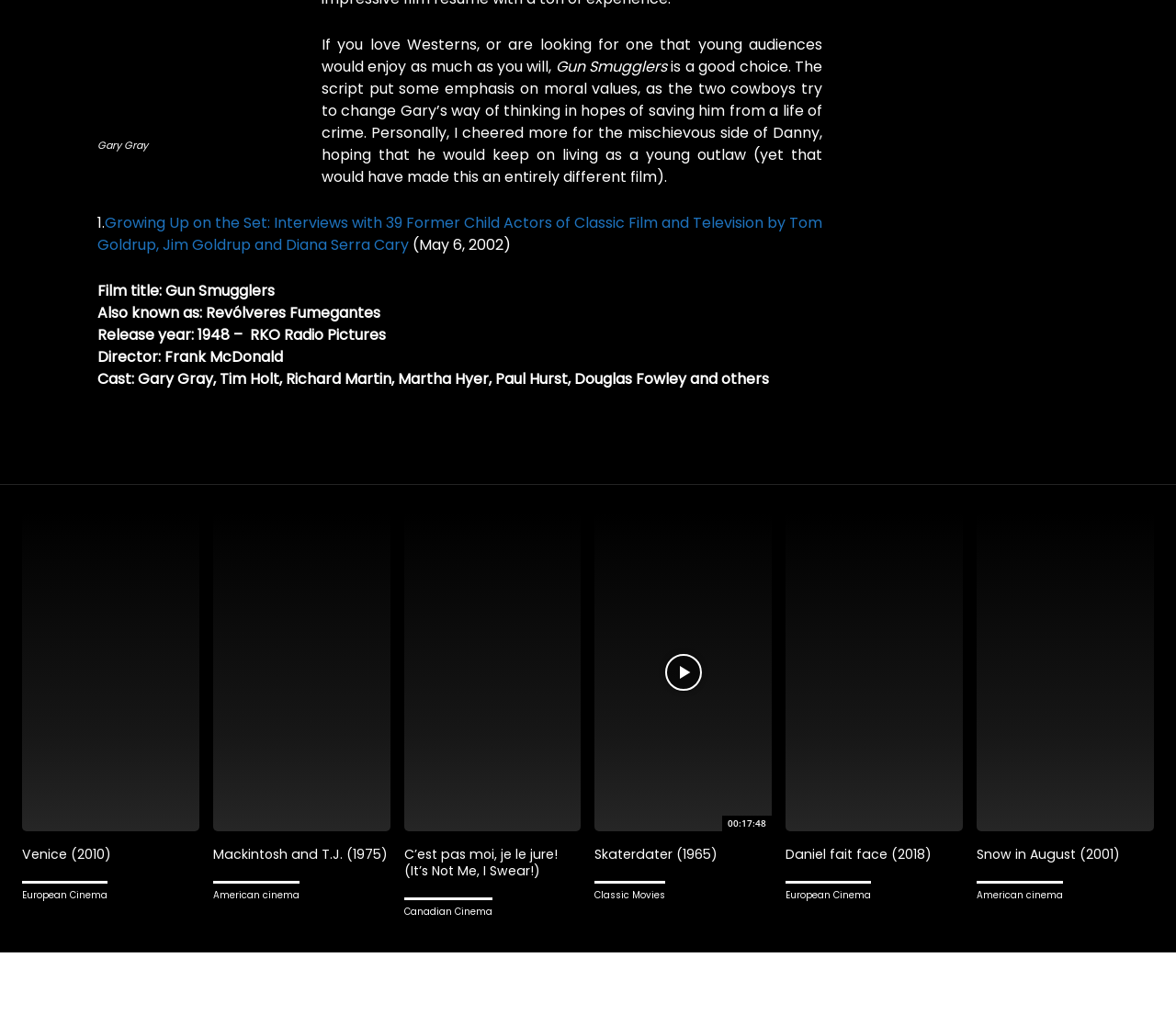Please reply to the following question using a single word or phrase: 
How many films are listed on this webpage?

7